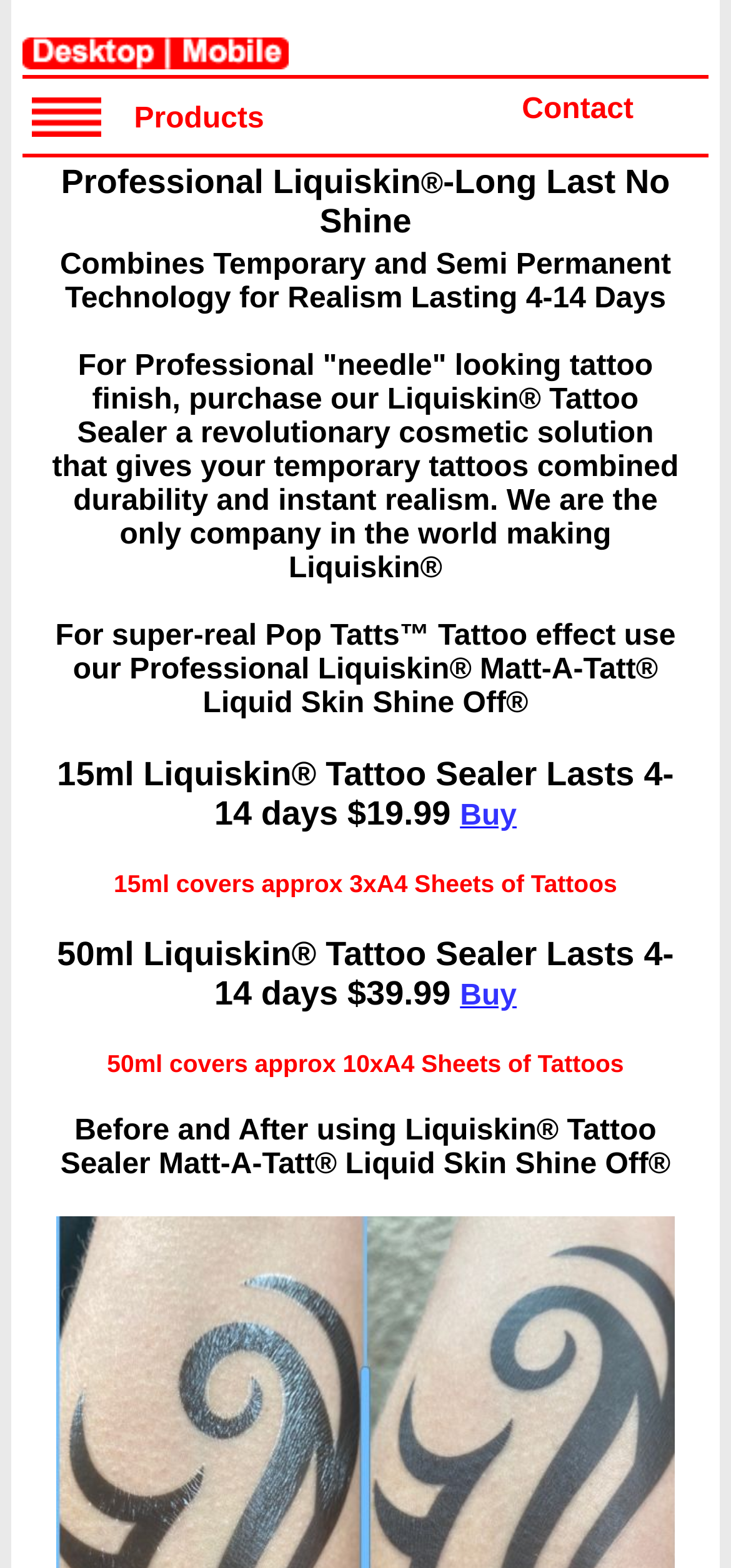Using the description "Contact", predict the bounding box of the relevant HTML element.

[0.714, 0.05, 0.97, 0.108]